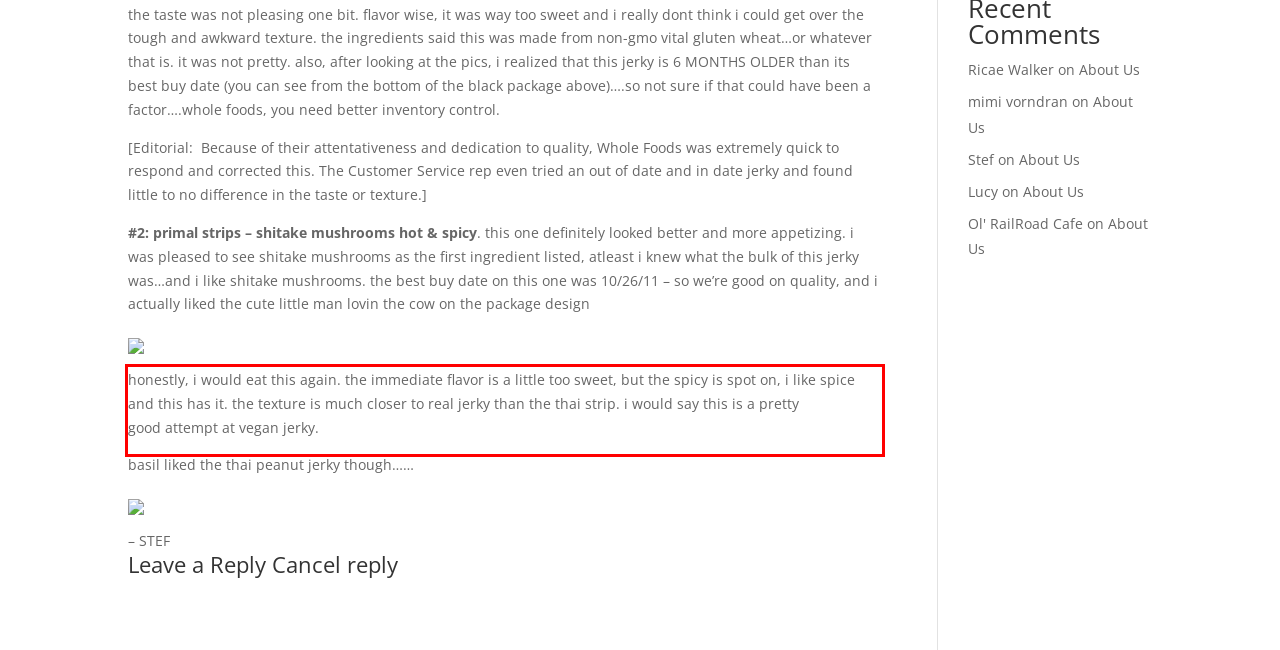Analyze the screenshot of the webpage that features a red bounding box and recognize the text content enclosed within this red bounding box.

honestly, i would eat this again. the immediate flavor is a little too sweet, but the spicy is spot on, i like spice and this has it. the texture is much closer to real jerky than the thai strip. i would say this is a pretty good attempt at vegan jerky.